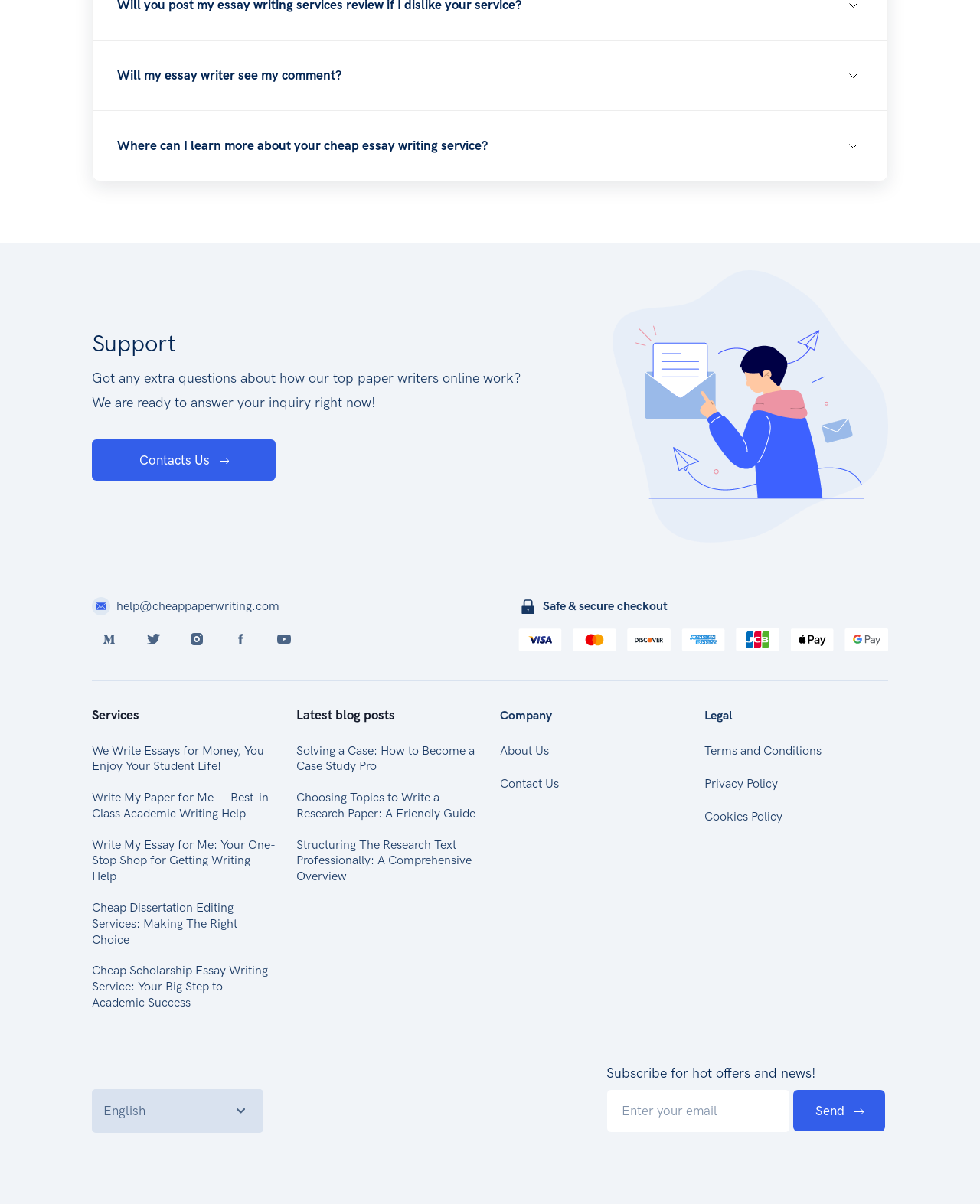Please find and report the bounding box coordinates of the element to click in order to perform the following action: "Click the 'About Us' link". The coordinates should be expressed as four float numbers between 0 and 1, in the format [left, top, right, bottom].

[0.51, 0.617, 0.56, 0.63]